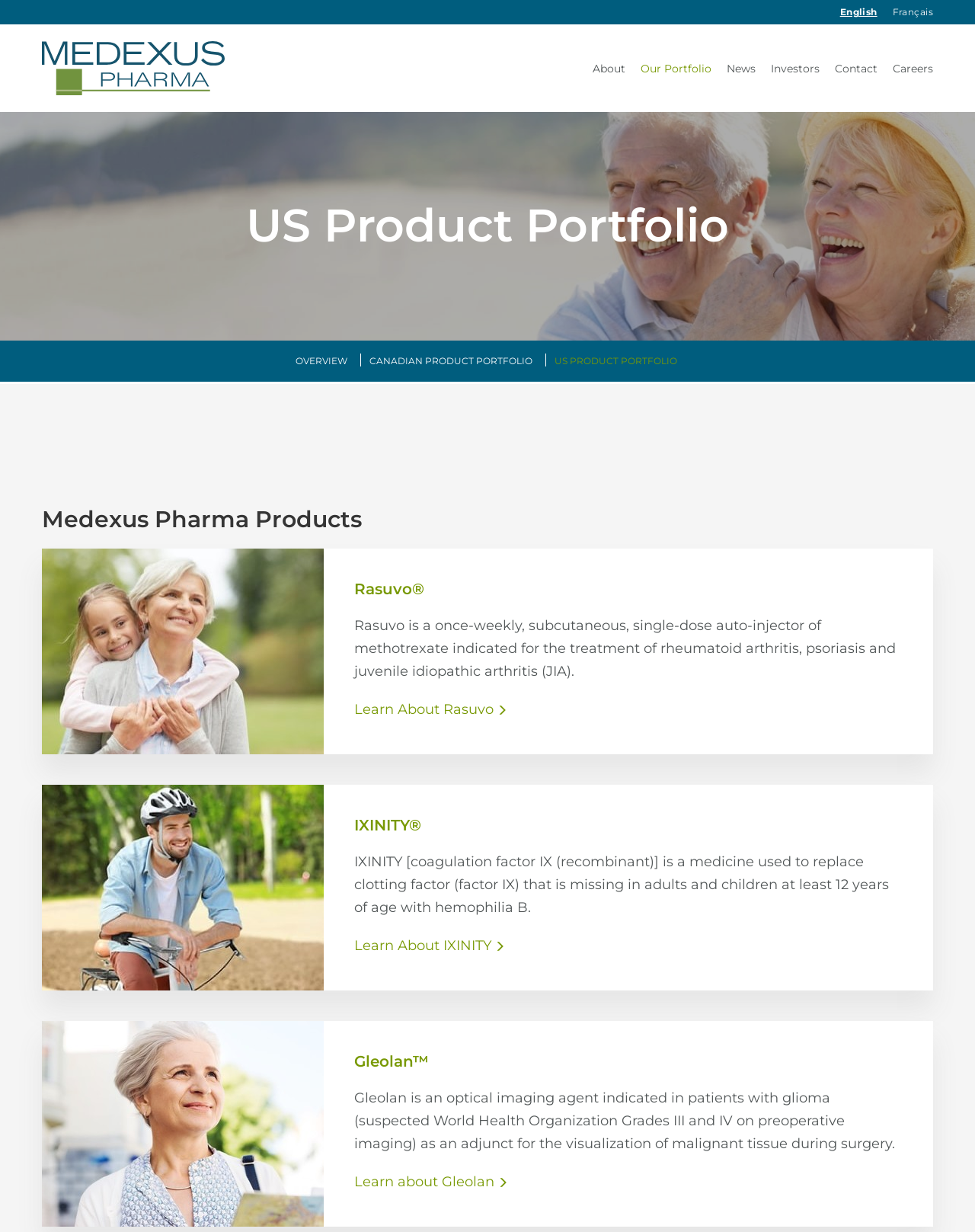Determine the bounding box for the described UI element: "Mapa del sitio".

None